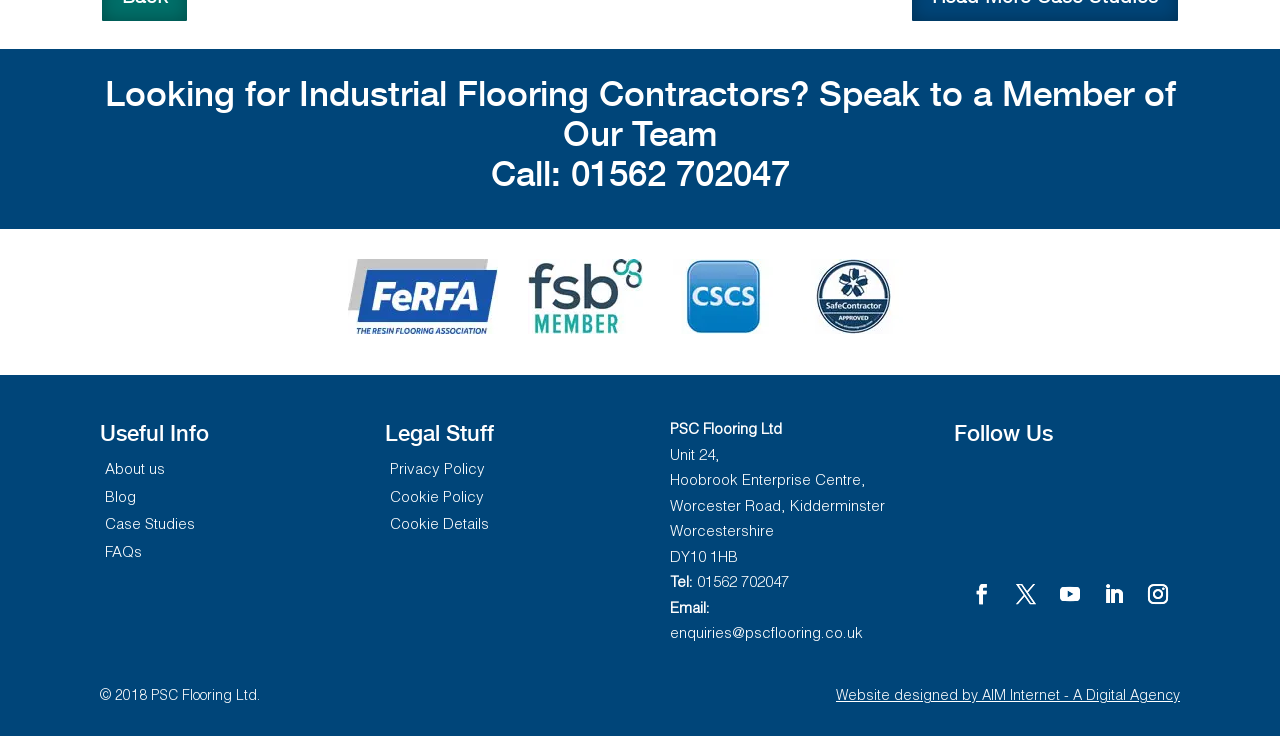Locate the bounding box coordinates of the element that needs to be clicked to carry out the instruction: "Call the phone number". The coordinates should be given as four float numbers ranging from 0 to 1, i.e., [left, top, right, bottom].

[0.446, 0.207, 0.617, 0.263]